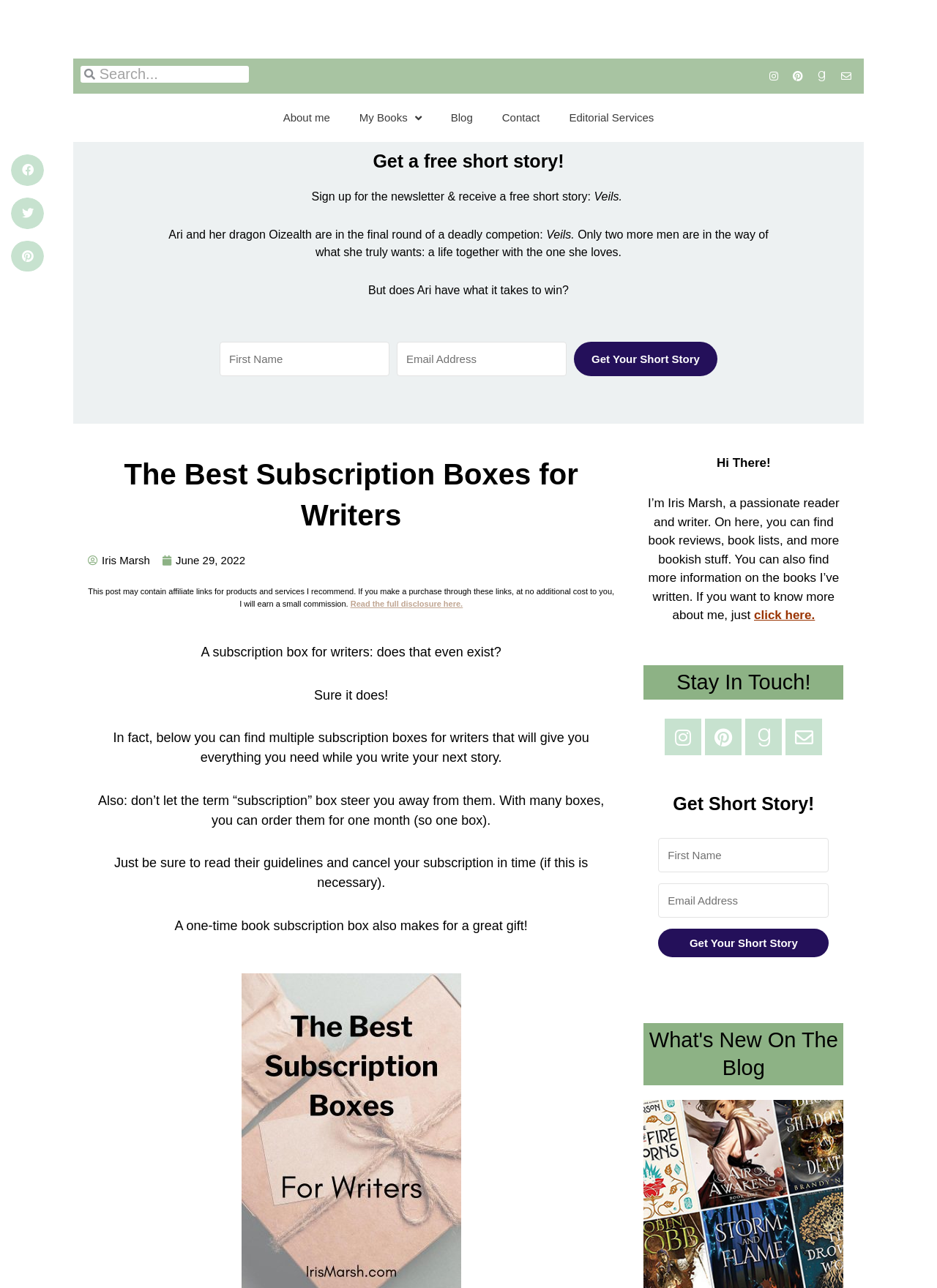Can you provide the bounding box coordinates for the element that should be clicked to implement the instruction: "Share on facebook"?

[0.012, 0.12, 0.047, 0.144]